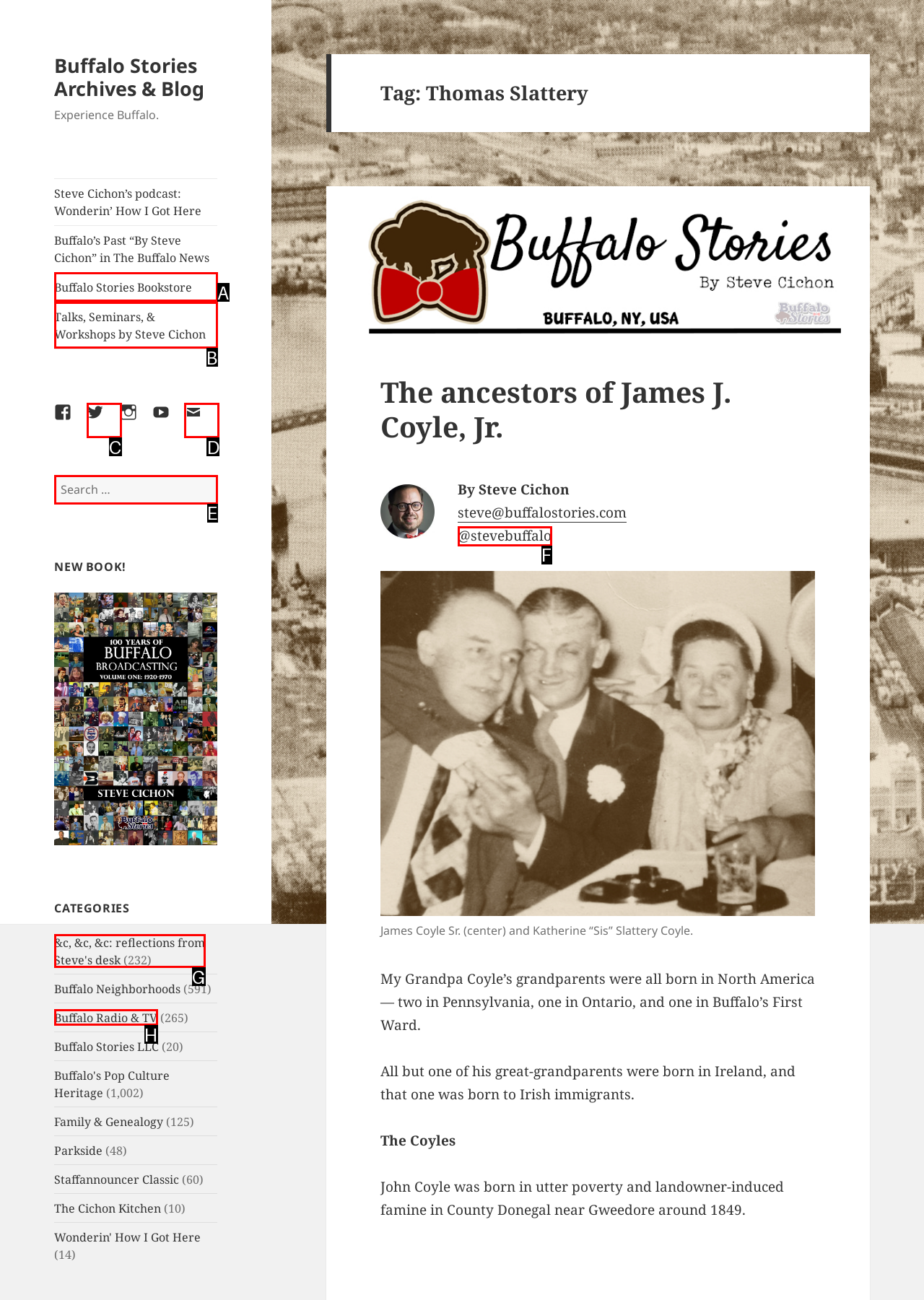Match the following description to the correct HTML element: Buffalo Radio & TV Indicate your choice by providing the letter.

H